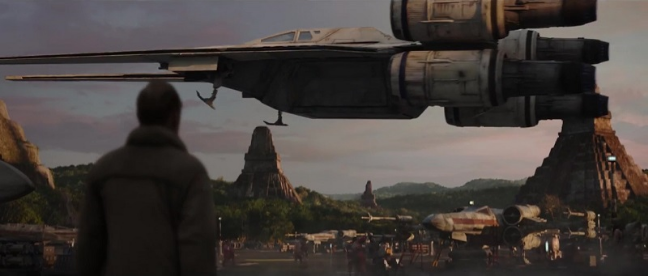Using a single word or phrase, answer the following question: 
What type of structures are present in the setting?

Ancient pyramid-like